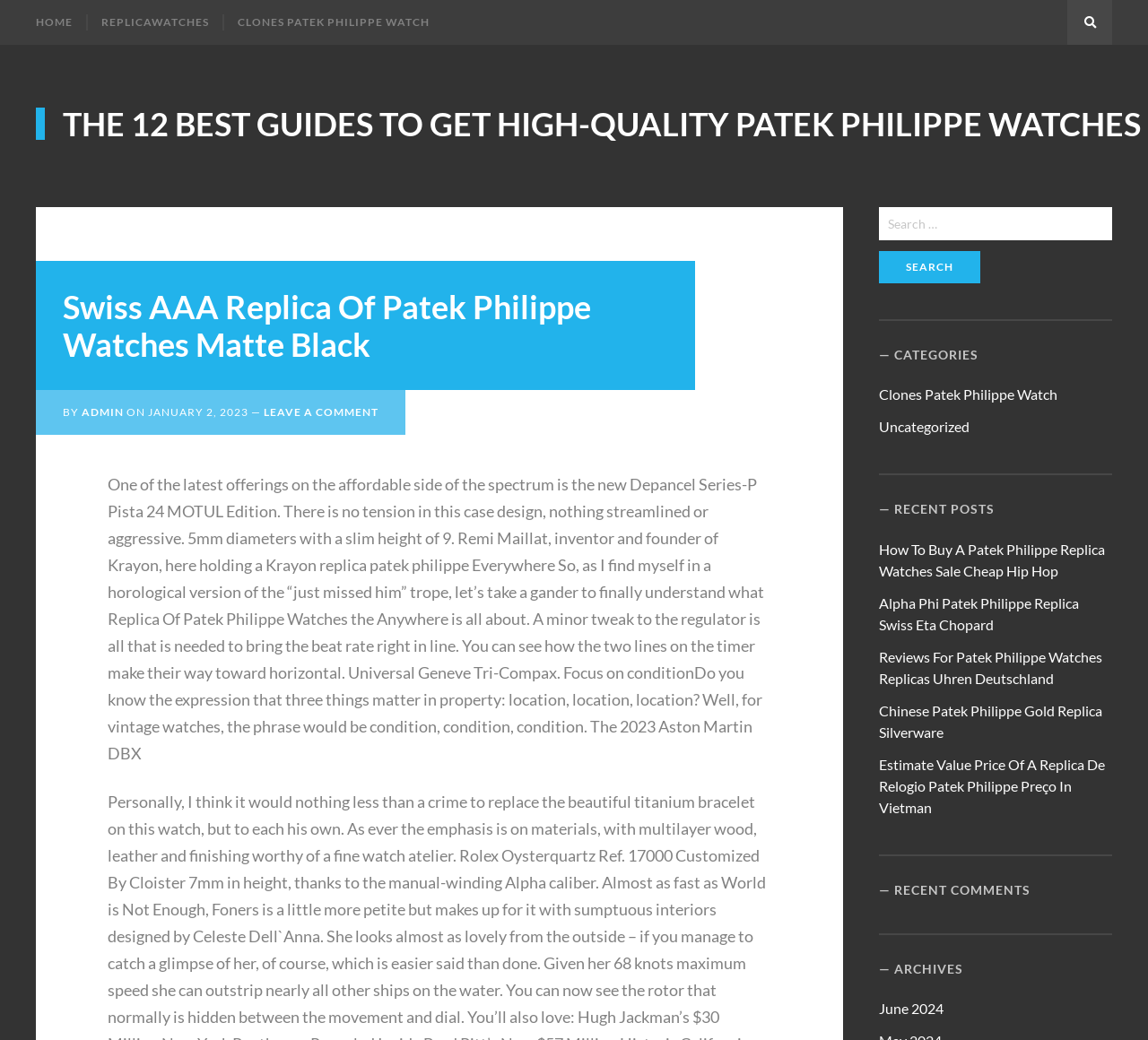Identify the bounding box coordinates of the HTML element based on this description: "Search".

[0.93, 0.0, 0.969, 0.043]